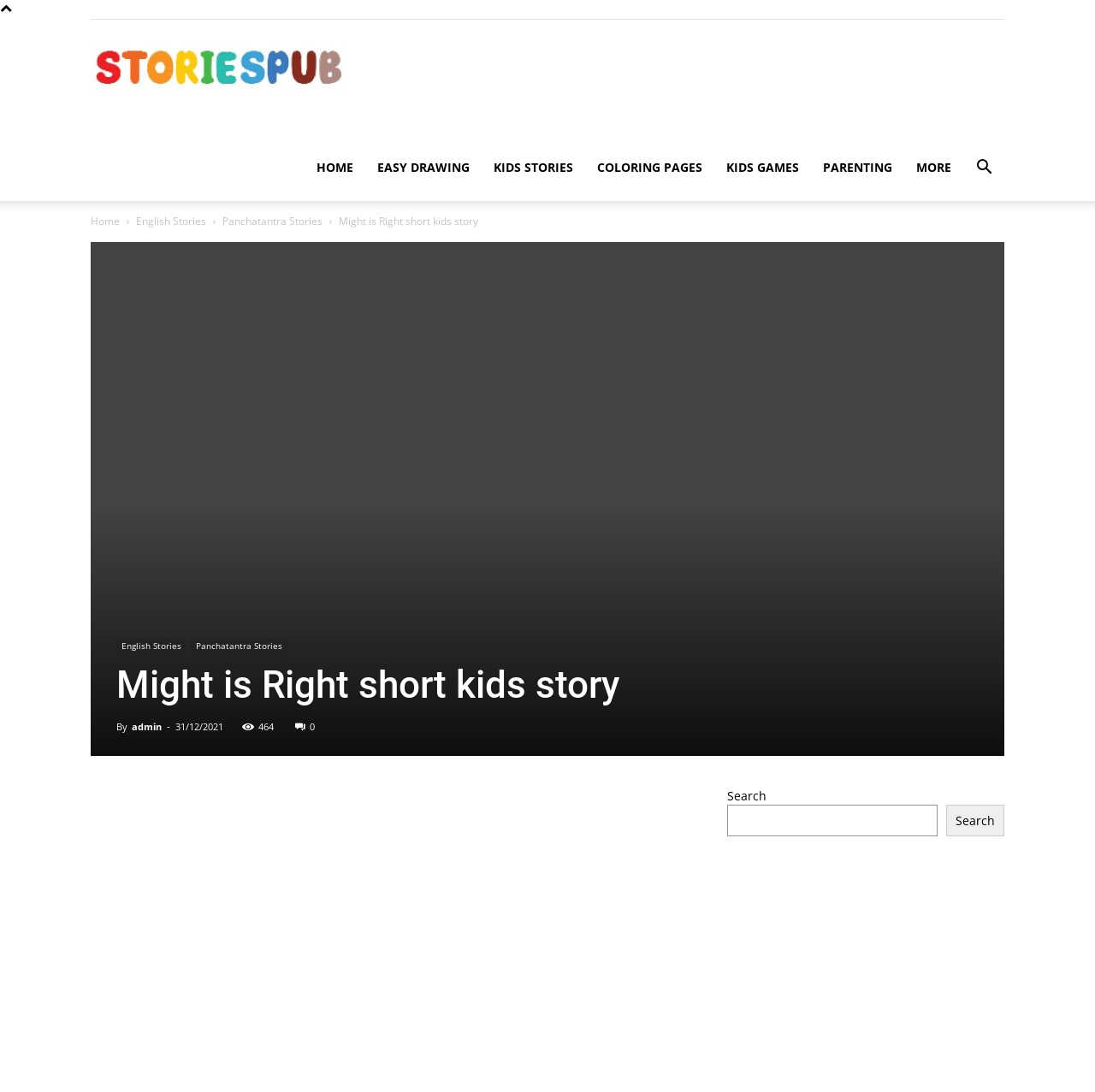Can you pinpoint the bounding box coordinates for the clickable element required for this instruction: "Read the 'Might is Right' story"? The coordinates should be four float numbers between 0 and 1, i.e., [left, top, right, bottom].

[0.083, 0.222, 0.917, 0.692]